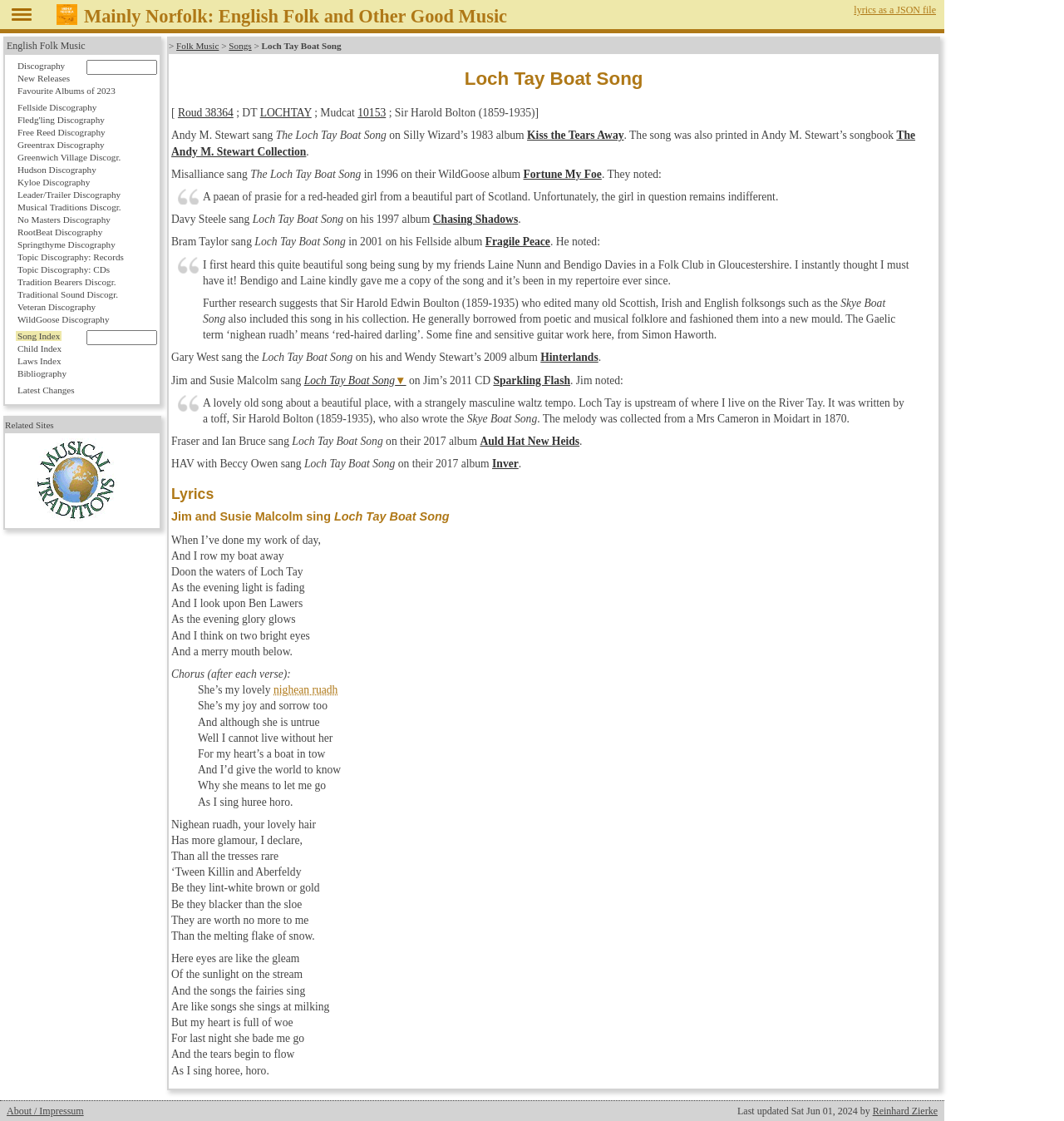Please mark the bounding box coordinates of the area that should be clicked to carry out the instruction: "Download lyrics as a JSON file".

[0.803, 0.004, 0.88, 0.014]